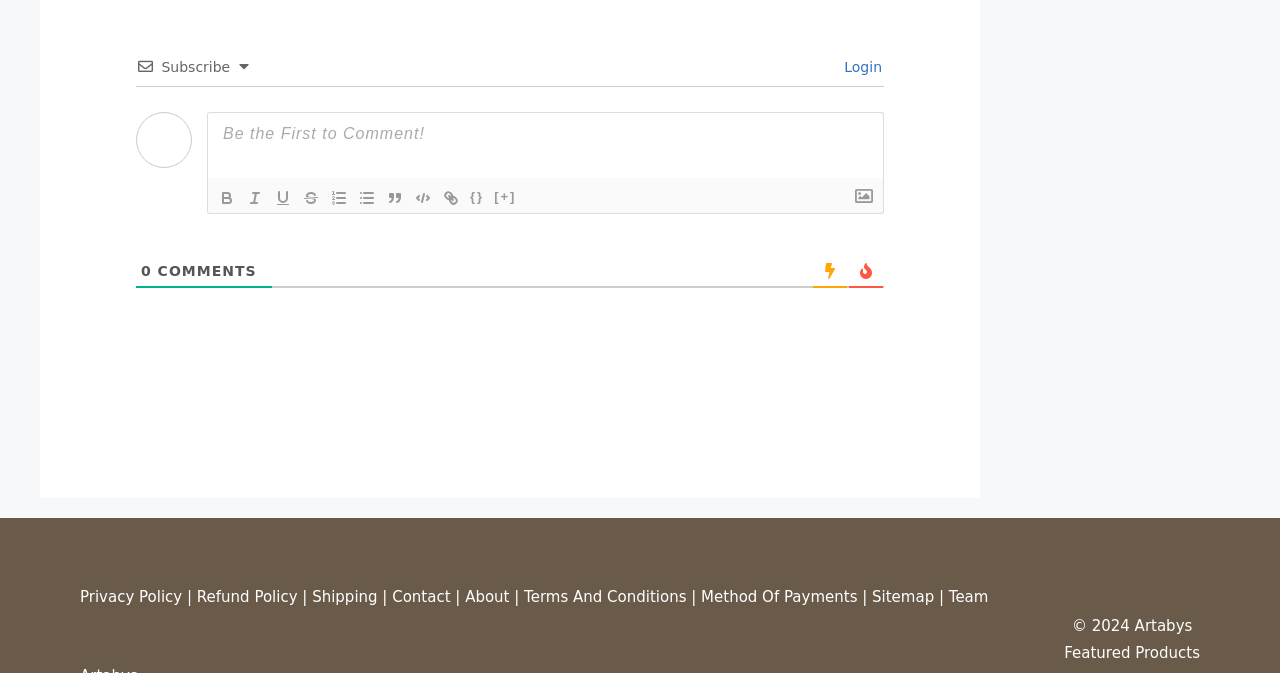Give a short answer using one word or phrase for the question:
What is the first button in the toolbar?

Bold